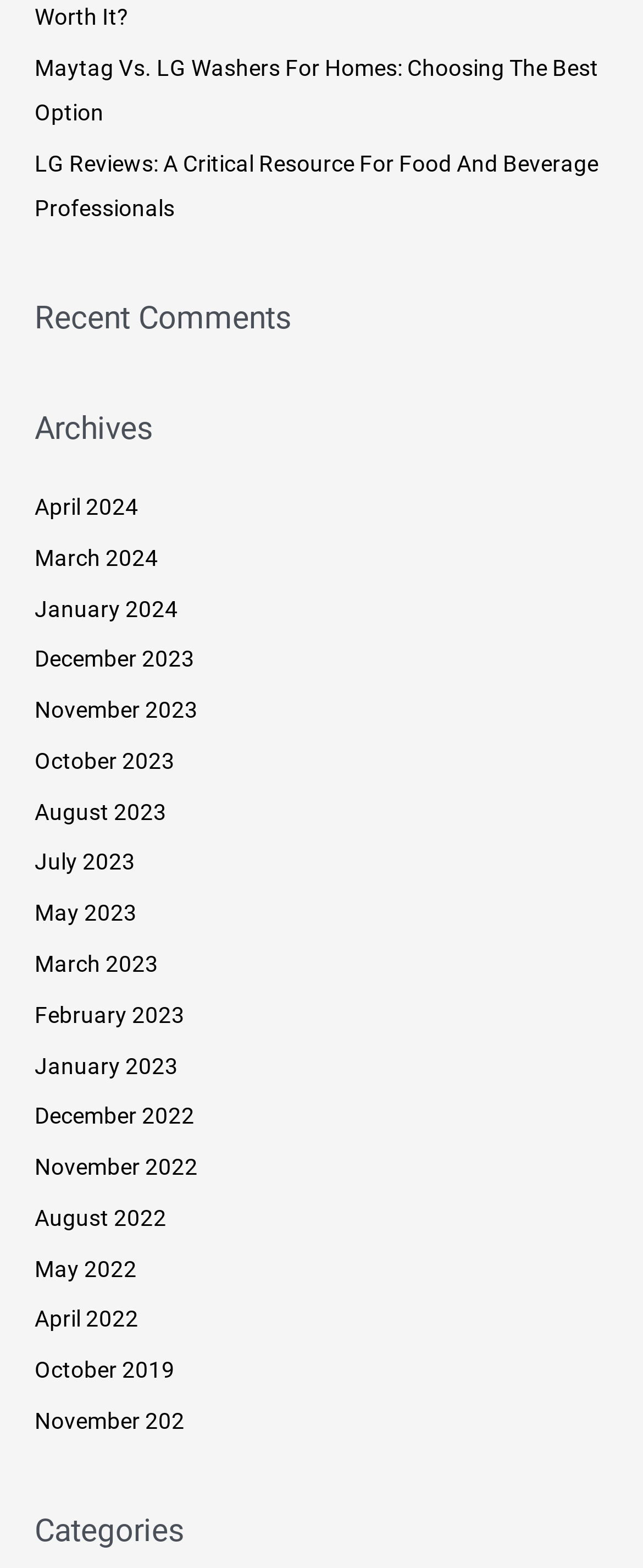Indicate the bounding box coordinates of the clickable region to achieve the following instruction: "View April 2024 archives."

[0.054, 0.315, 0.216, 0.331]